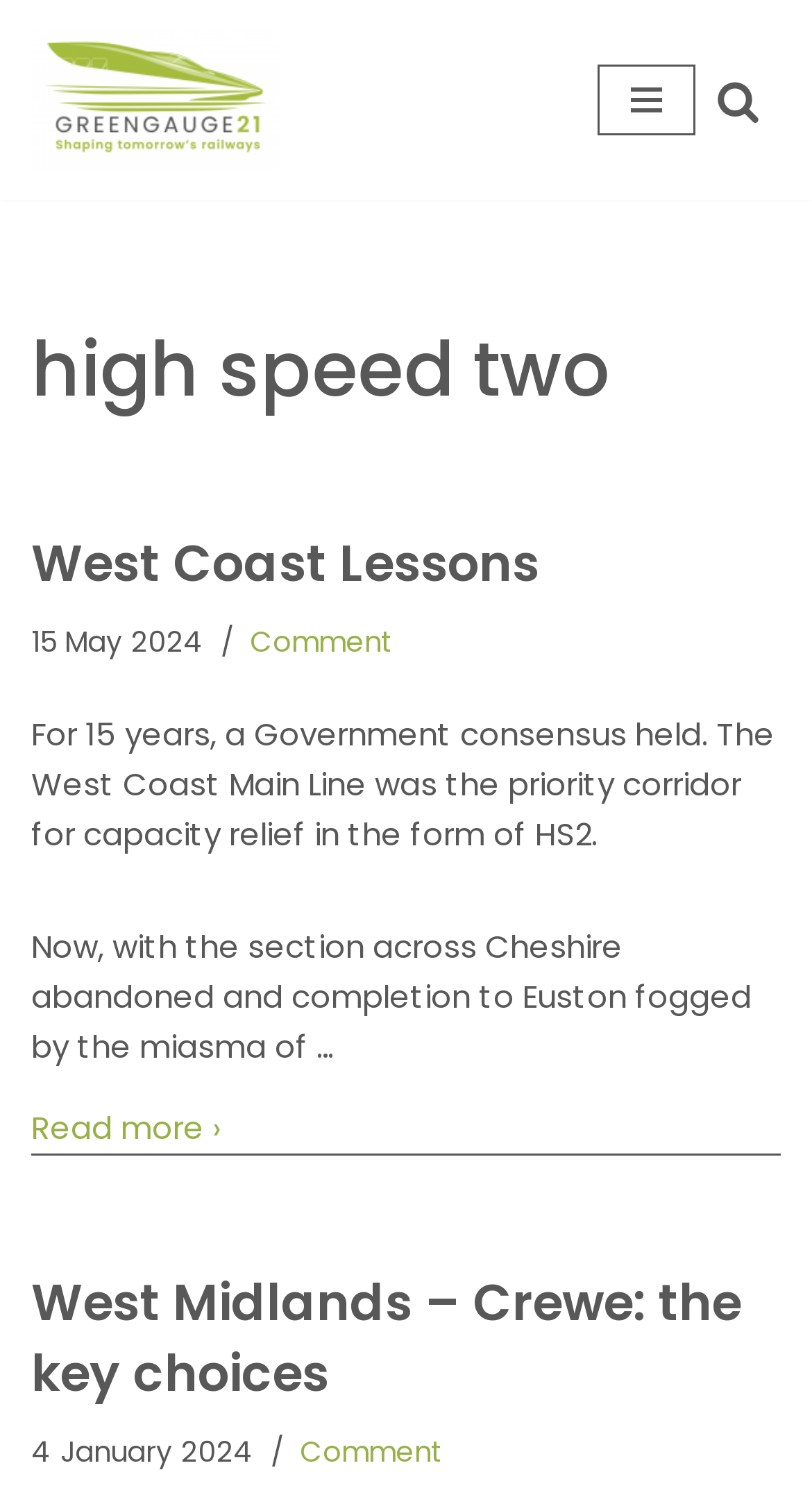Identify the bounding box coordinates of the element to click to follow this instruction: 'Visit Kye Fashion homepage'. Ensure the coordinates are four float values between 0 and 1, provided as [left, top, right, bottom].

None